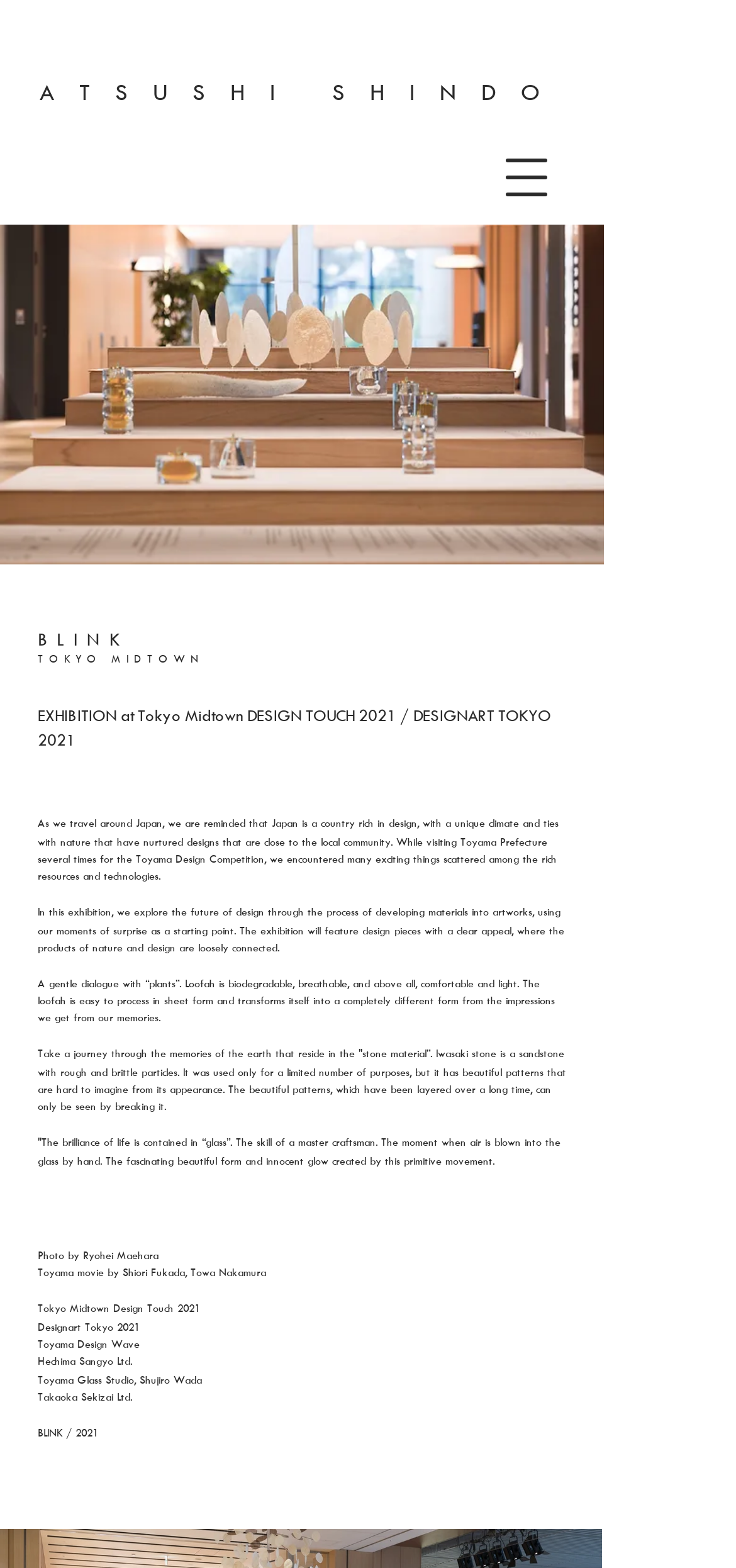What is the name of the design competition mentioned on the webpage?
Please ensure your answer is as detailed and informative as possible.

The name of the design competition can be found in the text element that mentions visiting Toyama Prefecture several times for the Toyama Design Competition. This element is located in the middle of the webpage.